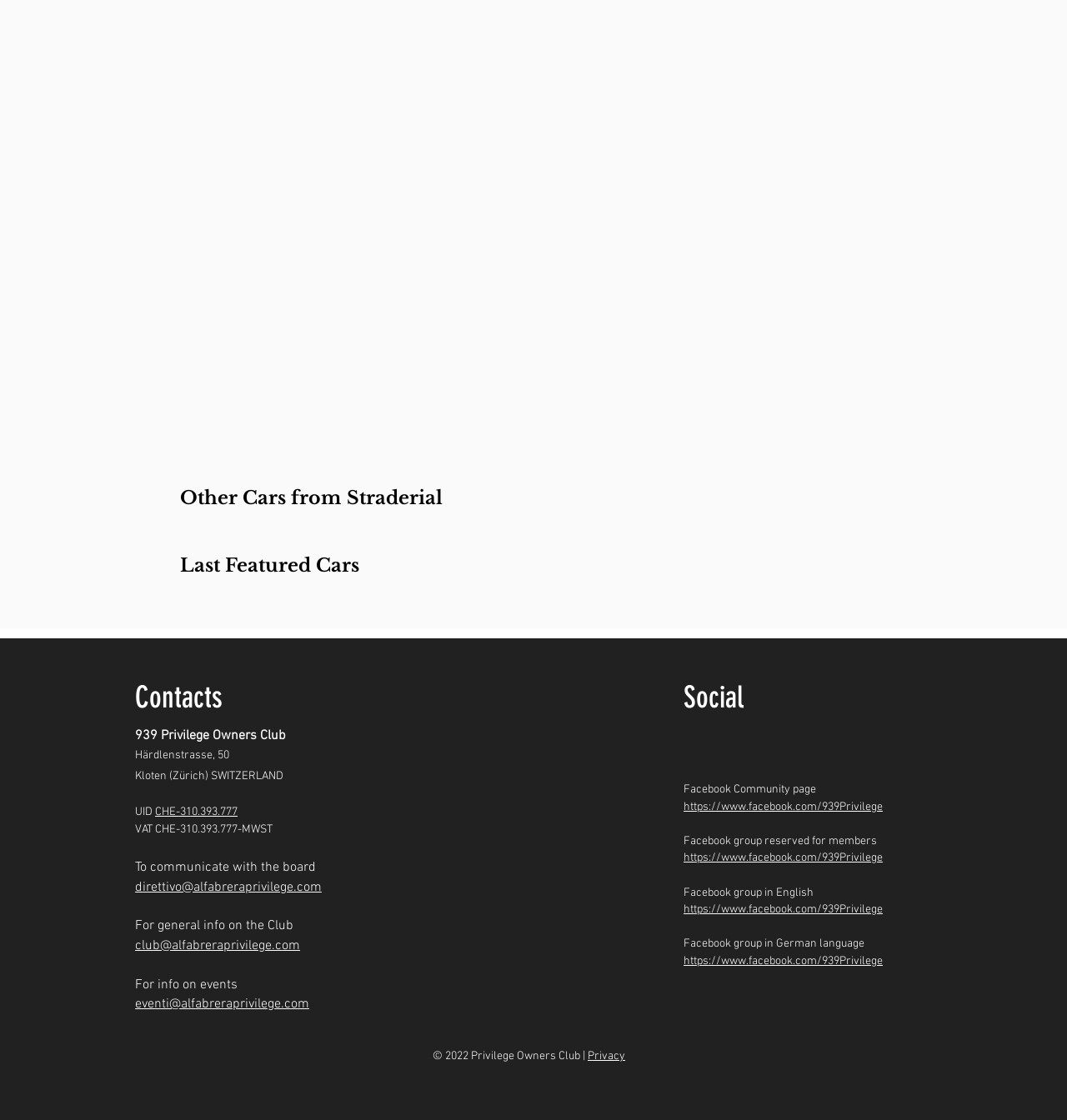What is the email address for general info on the club?
Look at the image and construct a detailed response to the question.

The email address for general info on the club can be found in the heading 'To communicate with the board direttivo@alfabreraprivilege.com For general info on the Club club@alfabreraprivilege.com For info on events eventi@alfabreraprivilege.com' which is located at the bottom of the webpage.